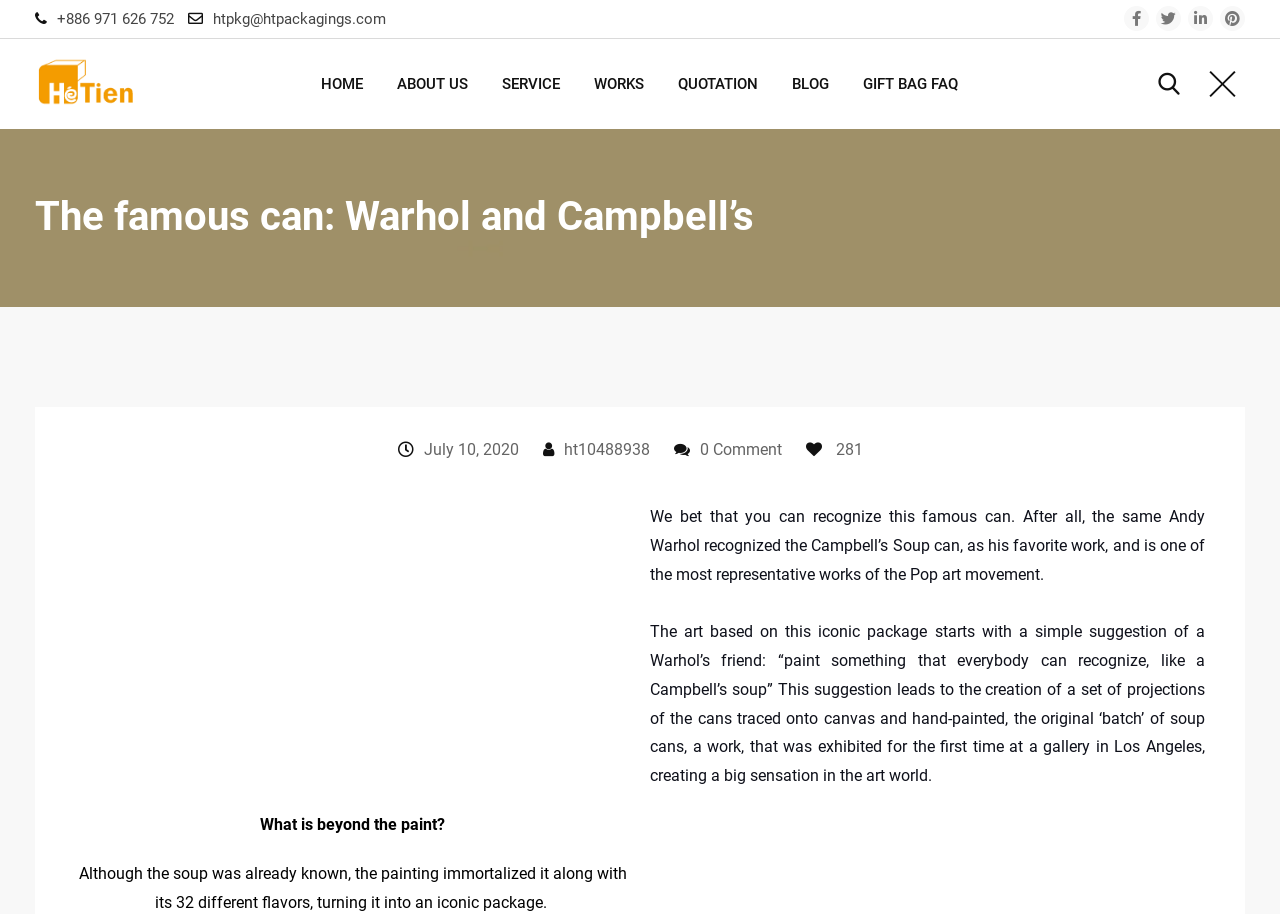What is the company name?
Refer to the image and provide a one-word or short phrase answer.

He Tien Package Co. LTD.